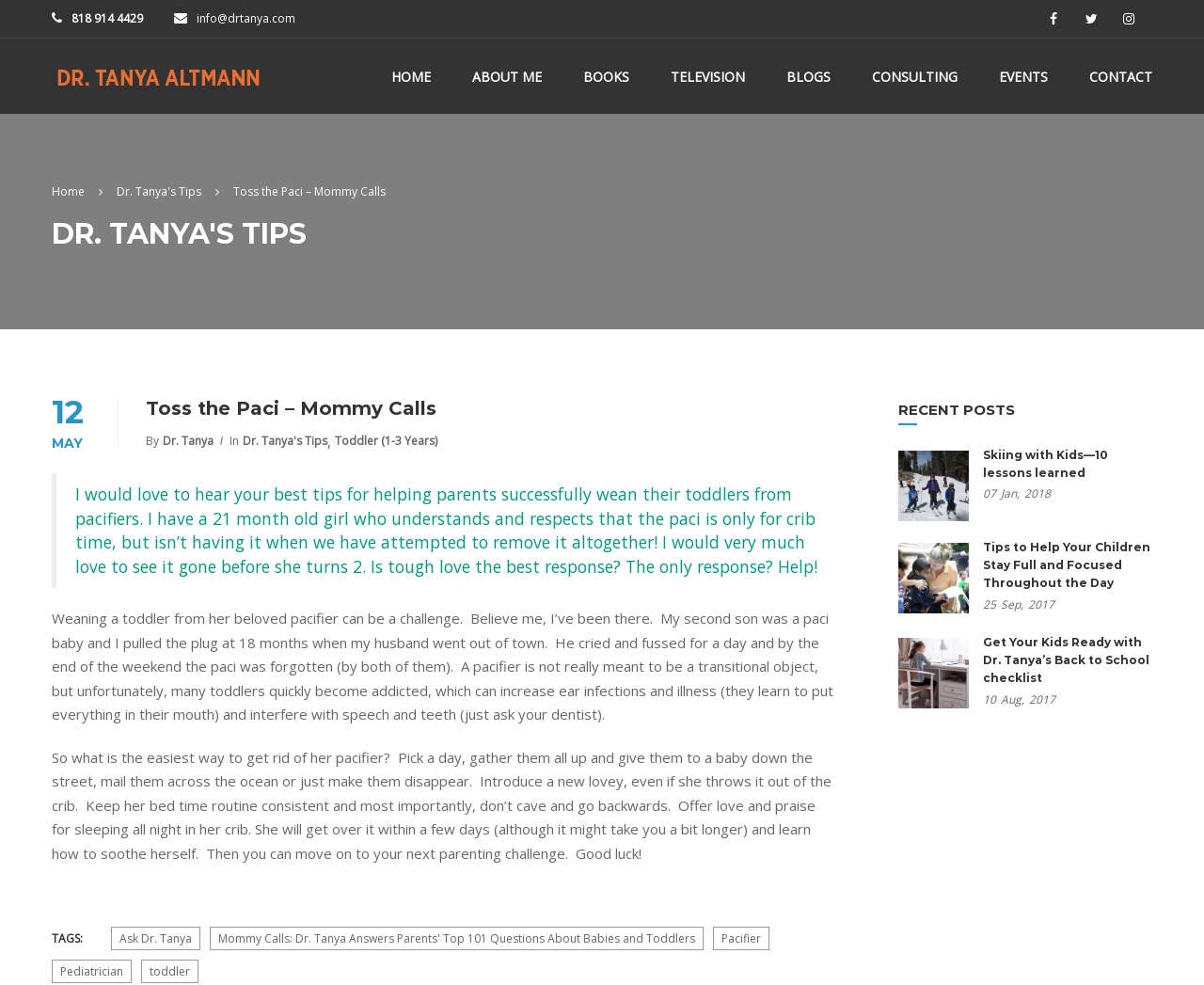What is the category of the tag 'Pacifier'?
Provide a detailed answer to the question using information from the image.

The tag 'Pacifier' is listed under the category 'Toddler' because it is related to toddlers and their use of pacifiers. This can be inferred from the context of the webpage, which is about parenting and childcare.